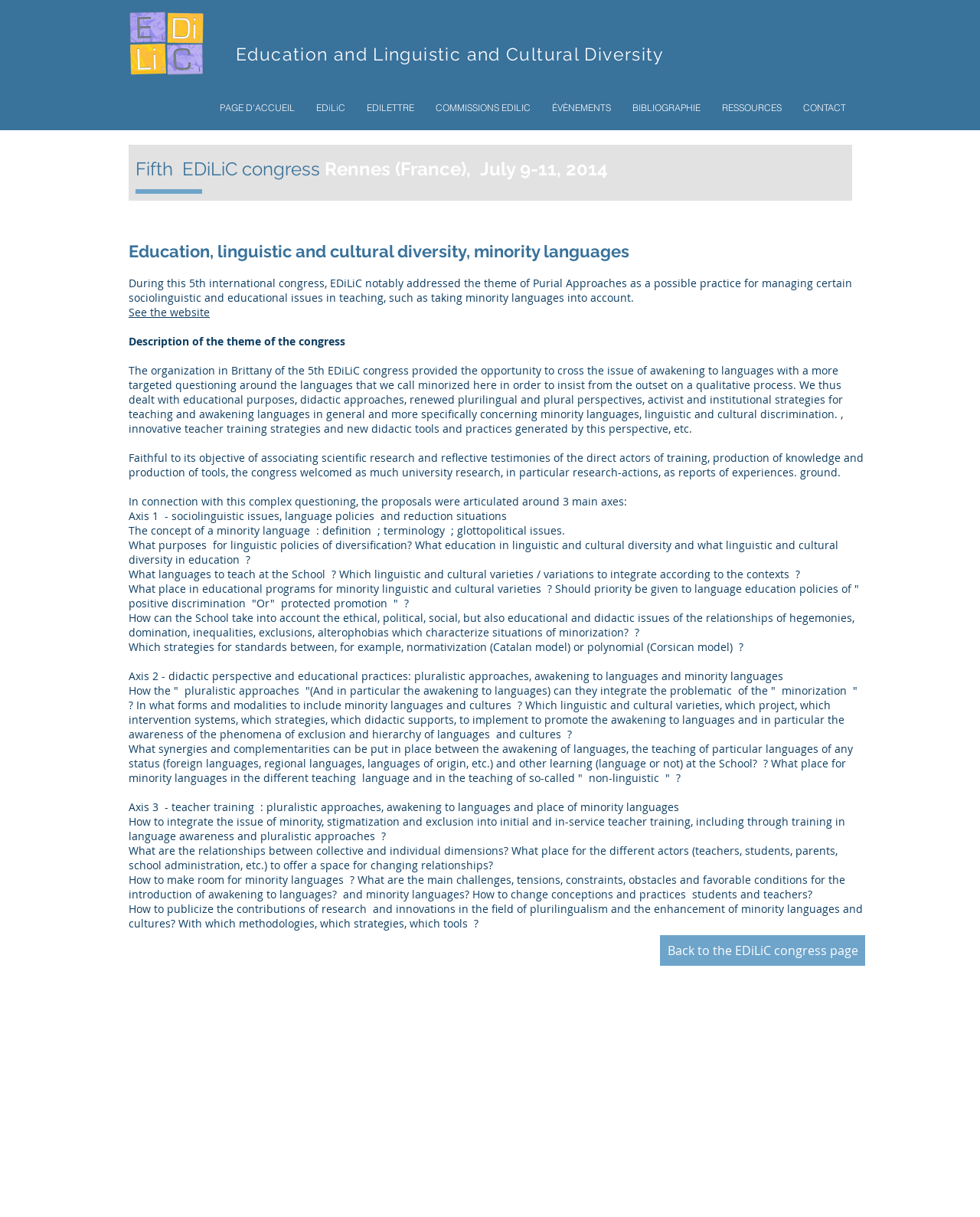Answer the following query with a single word or phrase:
What is the purpose of the EDiLiC congress?

To associate scientific research and reflective testimonies